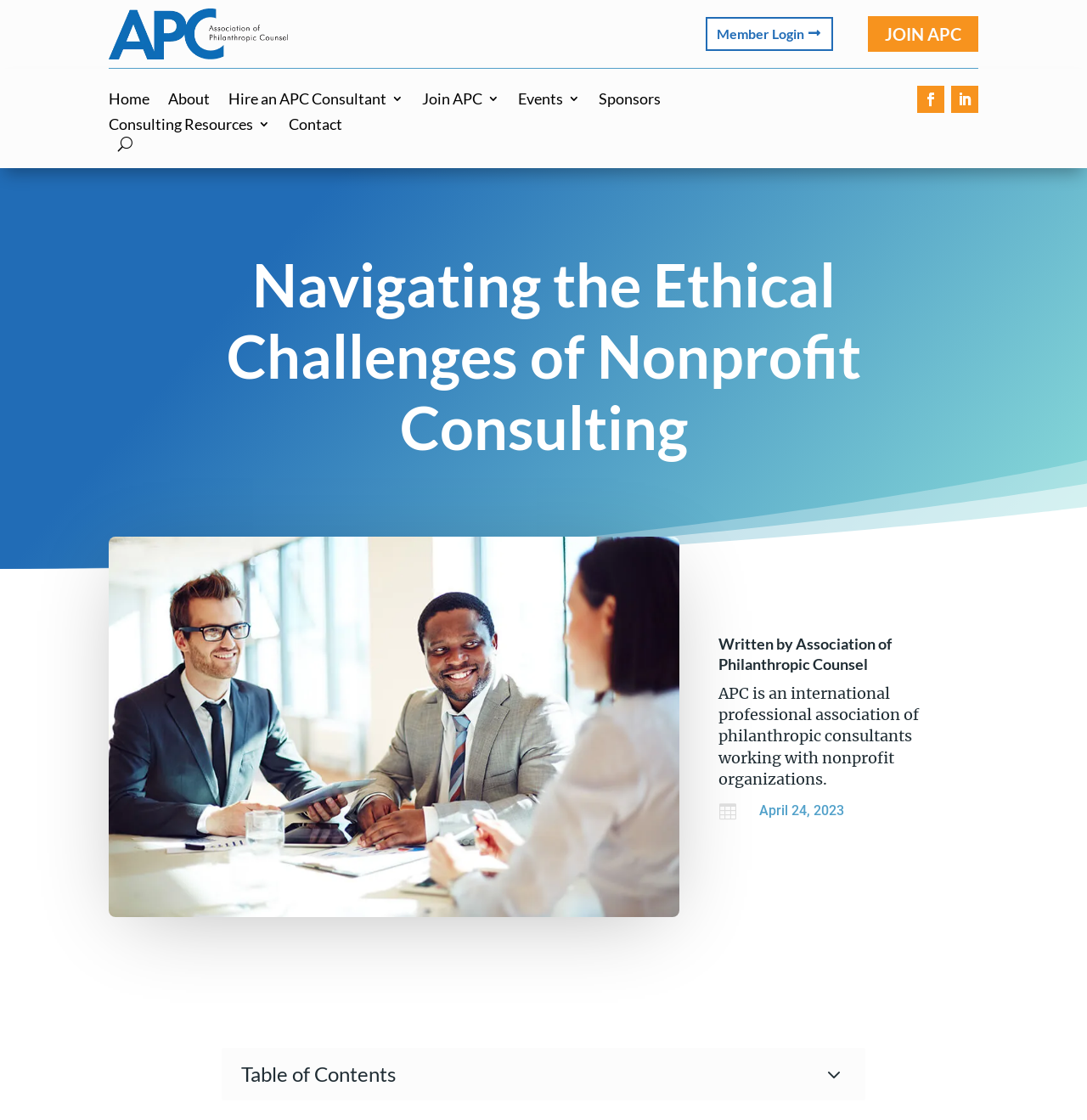Illustrate the webpage with a detailed description.

This webpage is about nonprofit consulting ethics, with a focus on navigating the gray areas. At the top left, there is a link to the APC association of philanthropic counsel, accompanied by an image of the same name. To the right of this, there are several links, including "Member Login", "JOIN APC", and others, which are likely part of a navigation menu.

Below these links, there is a horizontal menu with links to various pages, including "Home", "About", "Hire an APC Consultant", and others. Further down, there is a large heading that reads "Navigating the Ethical Challenges of Nonprofit Consulting", which is likely the title of the main article.

To the right of this heading, there is an image related to nonprofit consulting ethics. Below the image, there is a table with two columns. The left column contains a heading that reads "Written by Association of Philanthropic Counsel", followed by a link to the same organization. The right column contains a block of text that describes APC as an international professional association of philanthropic consultants working with nonprofit organizations.

Below this table, there is another table with two columns. The left column contains a symbol, and the right column contains a heading that reads "April 24, 2023", which is likely the publication date of the article. At the very bottom of the page, there is a static text that reads "Table of Contents".